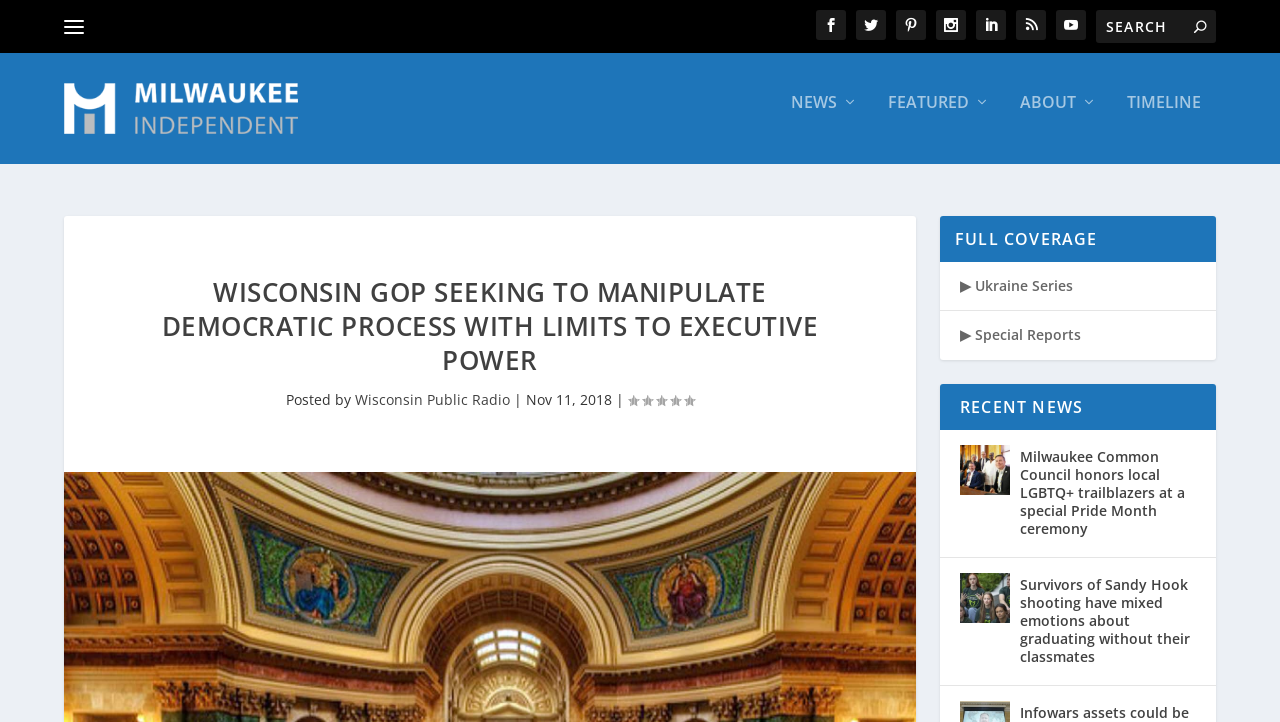Provide a thorough description of the webpage you see.

The webpage appears to be a news article from the Milwaukee Independent, with a focus on Wisconsin GOP's attempt to manipulate the democratic process by limiting executive power. 

At the top left, there is a link to the Milwaukee Independent, accompanied by an image of the publication's logo. Below this, there are several social media links, represented by icons, aligned horizontally. 

To the right of these social media links, there is a search bar with a searchbox and a button. 

The main content of the webpage is divided into sections. The first section has a heading that matches the title of the webpage, "WISCONSIN GOP SEEKING TO MANIPULATE DEMOCRATIC PROCESS WITH LIMITS TO EXECUTIVE POWER". Below this heading, there is information about the author and the date of publication, "Posted by Wisconsin Public Radio | Nov 11, 2018". 

Further down, there are sections labeled "FULL COVERAGE" and "RECENT NEWS". The "FULL COVERAGE" section has links to special reports, including a Ukraine Series. The "RECENT NEWS" section has links to several news articles, including one about the Milwaukee Common Council honoring local LGBTQ+ trailblazers and another about survivors of the Sandy Hook shooting. Each of these news articles has an accompanying image.